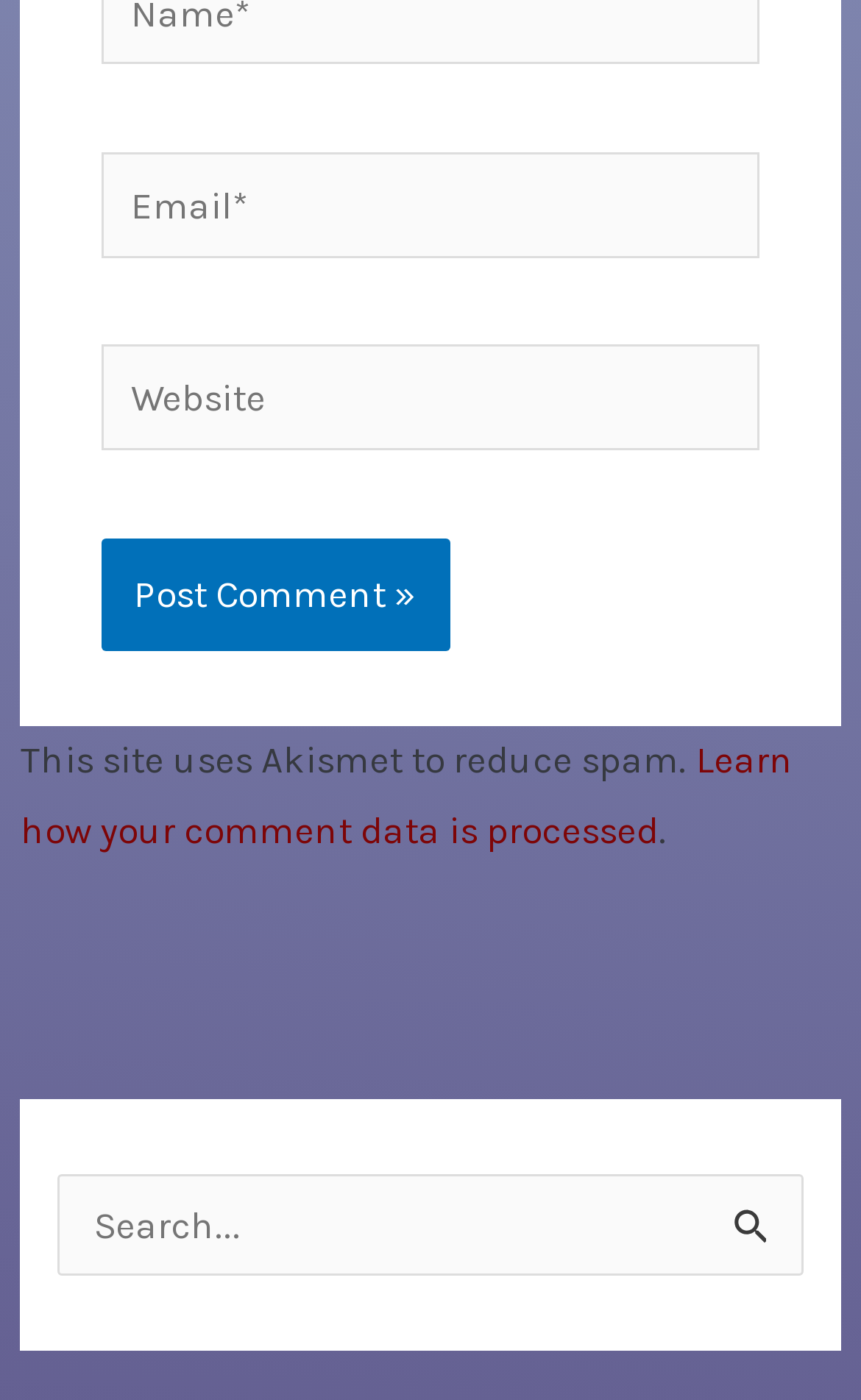What is the function of the button 'Post Comment »'?
Answer briefly with a single word or phrase based on the image.

Submit comment